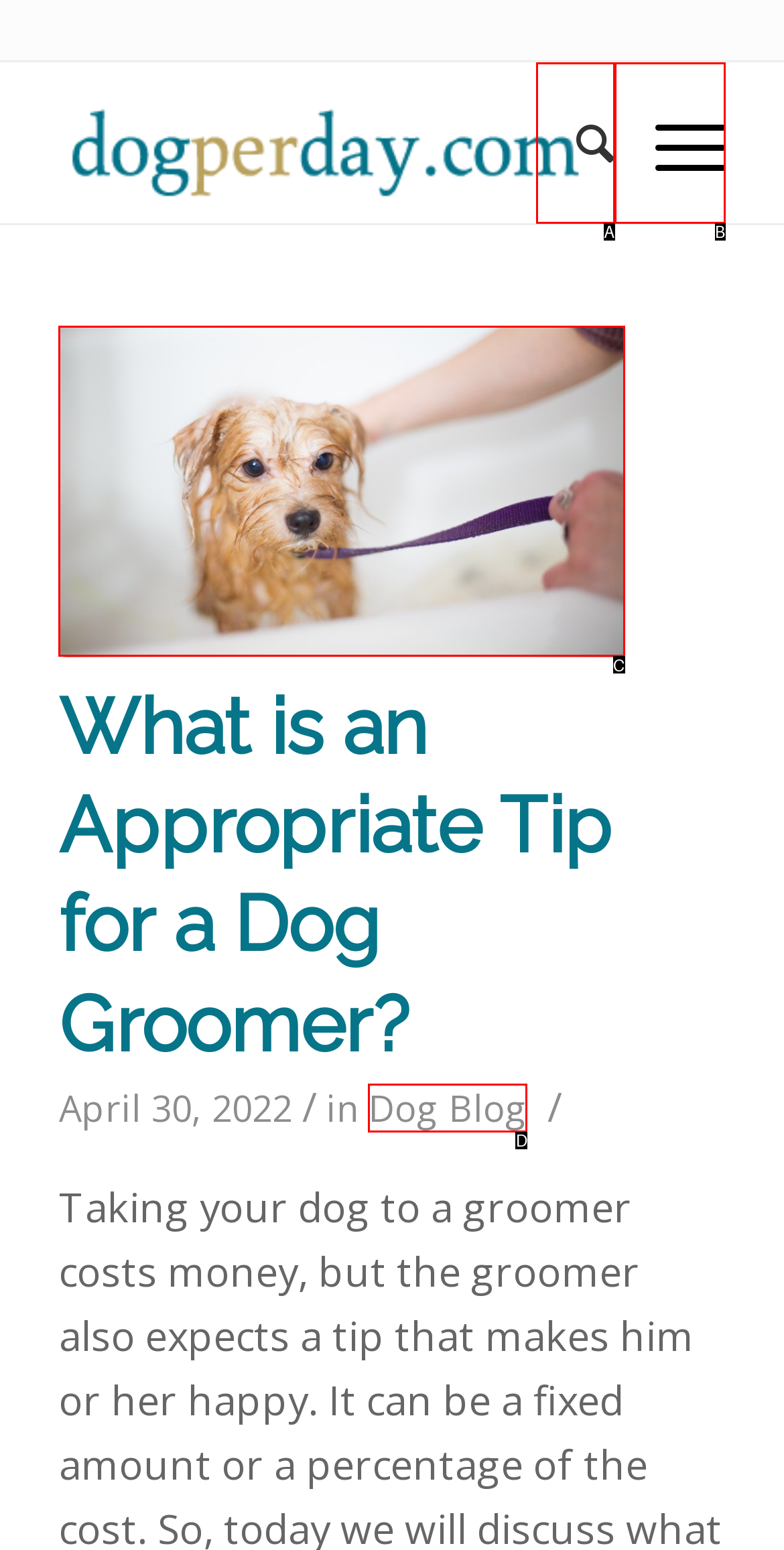Determine the HTML element that best matches this description: Menu Menu from the given choices. Respond with the corresponding letter.

B